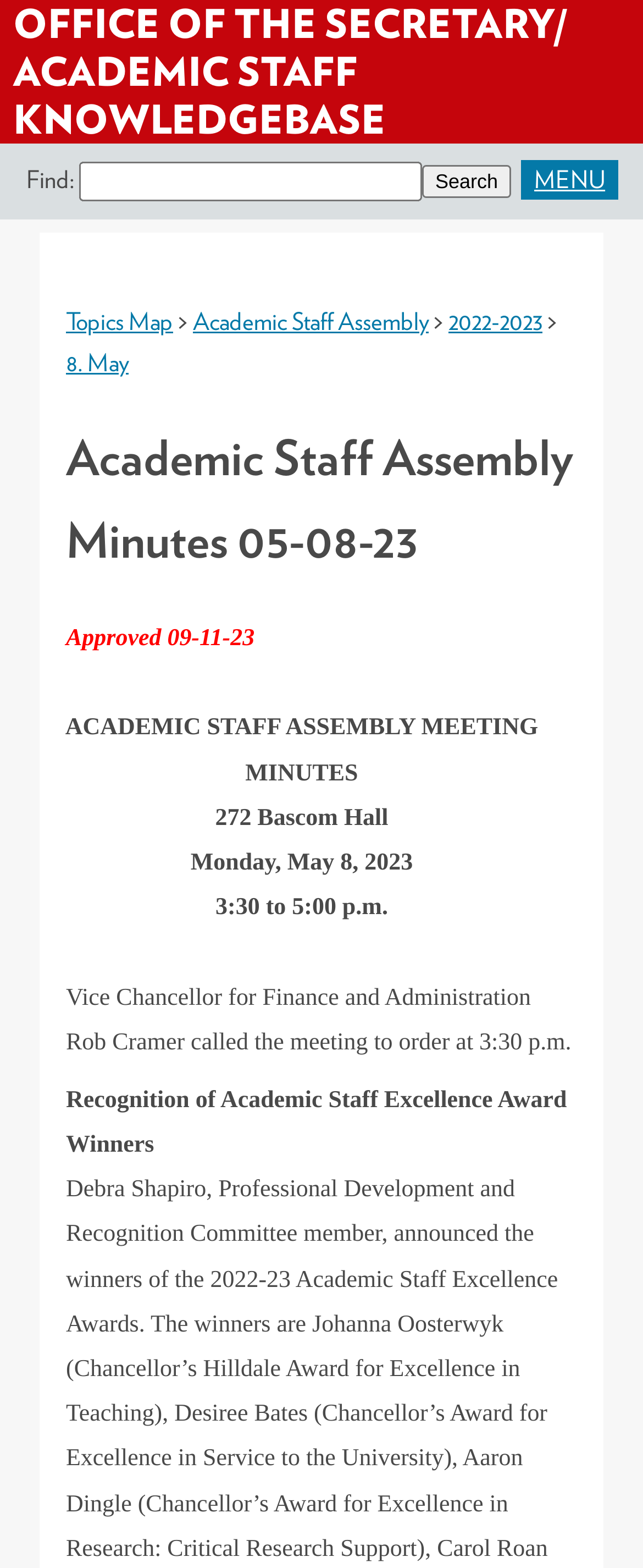Using the provided description 4. Infused Water, find the bounding box coordinates for the UI element. Provide the coordinates in (top-left x, top-left y, bottom-right x, bottom-right y) format, ensuring all values are between 0 and 1.

None